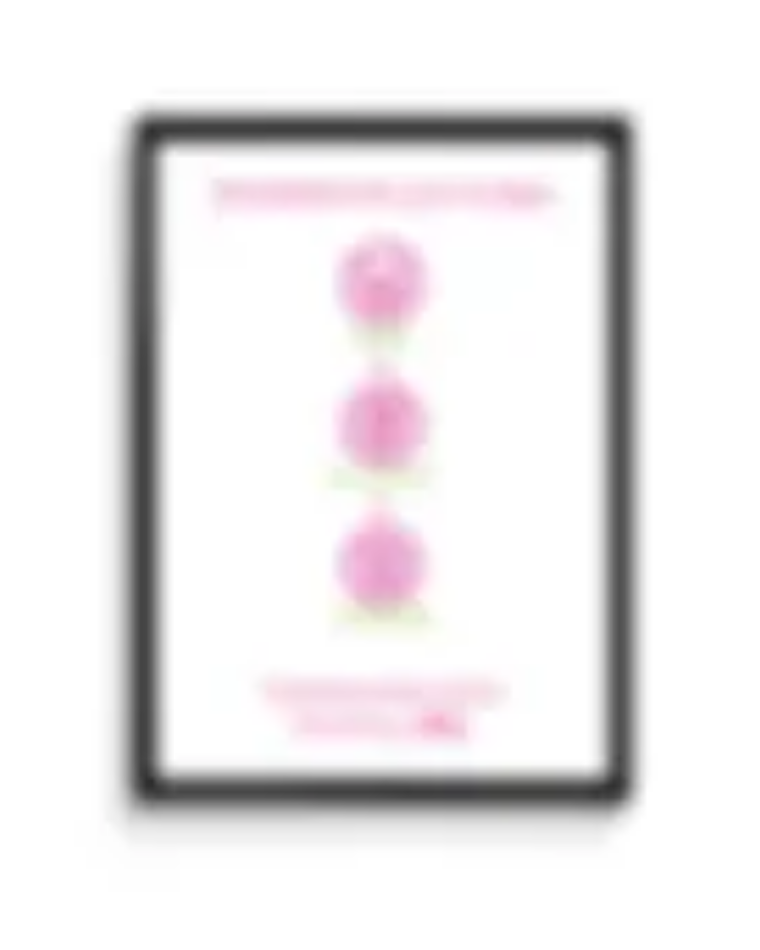Craft a detailed explanation of the image.

The image features a stylish poster design titled "Poster Bliss" that showcases three whimsical pink floral illustrations arranged vertically. Each bloom is depicted in a soft, round shape, with delicate green stems and leaves enhancing the overall aesthetic. At the bottom of the poster, there is a playful tagline presented in a contrasting pink font. The design is framed within a sleek black border, giving it a contemporary and chic appearance, perfect for brightening up any space. This artwork embodies a lighthearted and cheerful vibe, making it an ideal decorative piece for personal or shared spaces.